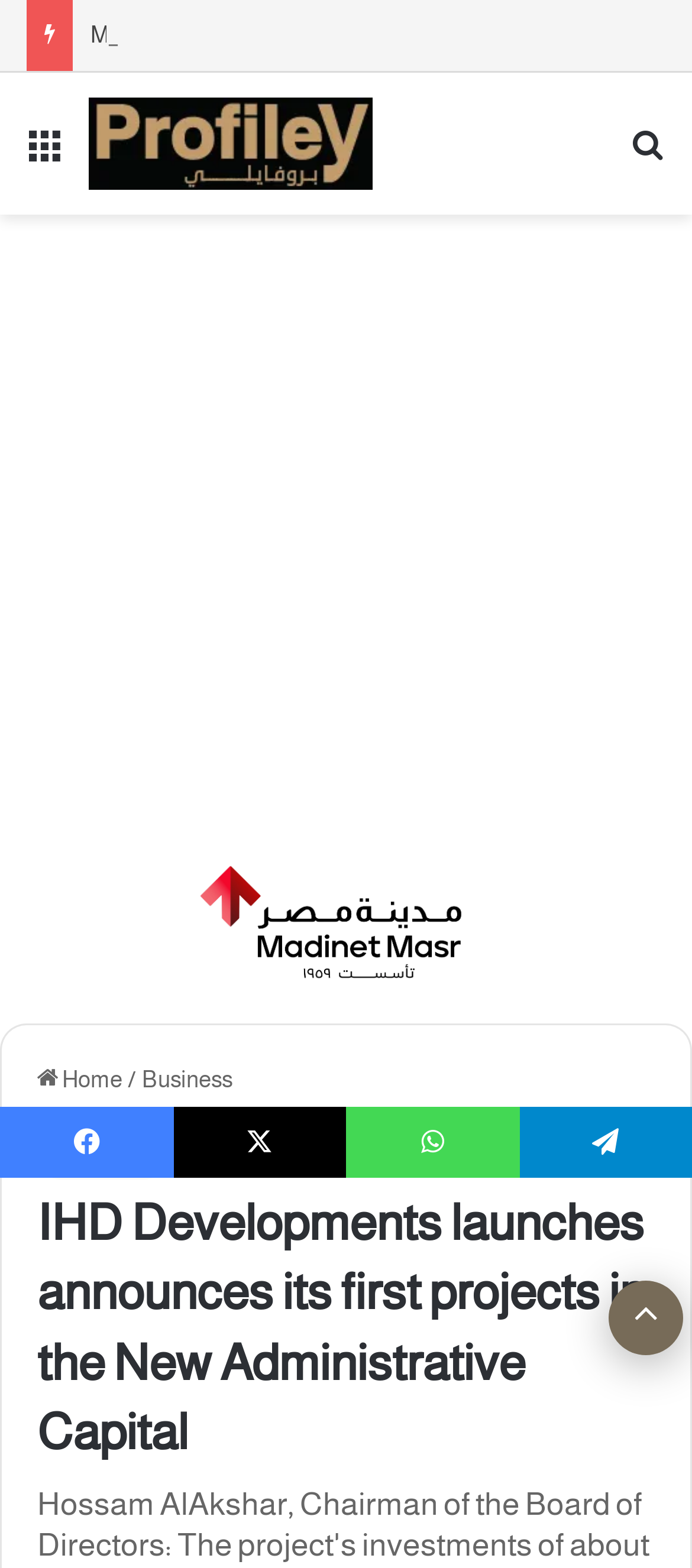Determine the bounding box coordinates for the clickable element to execute this instruction: "Search for something". Provide the coordinates as four float numbers between 0 and 1, i.e., [left, top, right, bottom].

[0.91, 0.075, 0.962, 0.125]